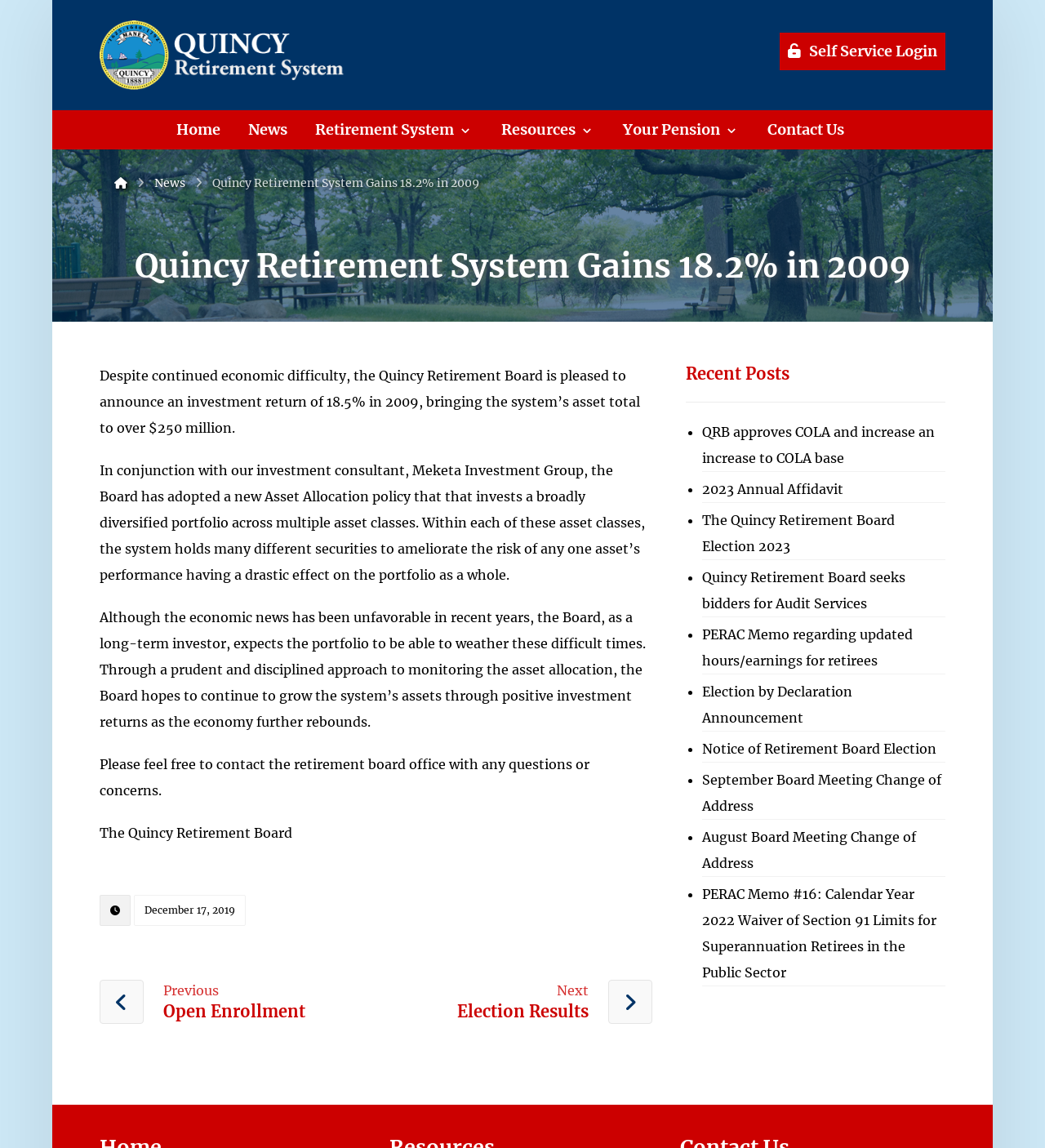What is the purpose of the Quincy Retirement Board? Based on the image, give a response in one word or a short phrase.

To manage retirement assets